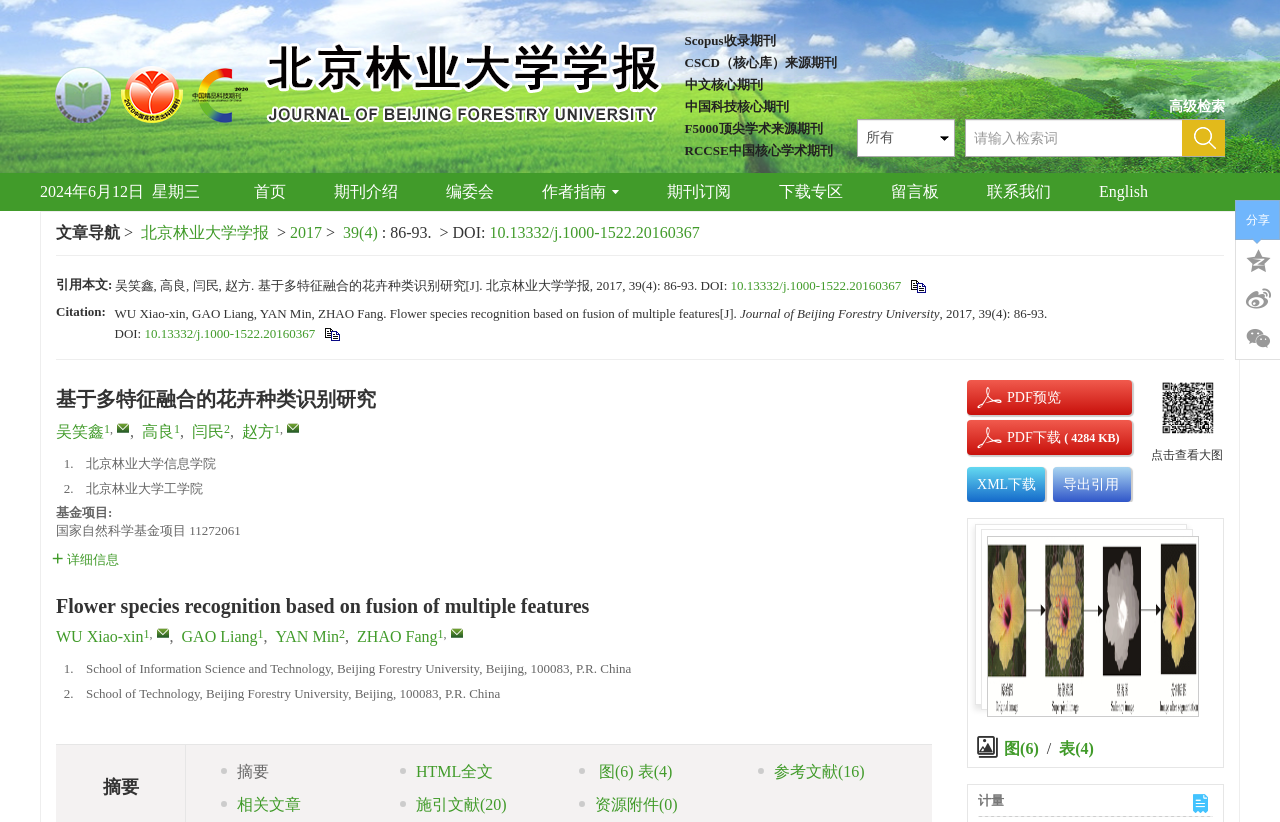Bounding box coordinates are specified in the format (top-left x, top-left y, bottom-right x, bottom-right y). All values are floating point numbers bounded between 0 and 1. Please provide the bounding box coordinate of the region this sentence describes: WU Xiao-xin

[0.044, 0.764, 0.112, 0.785]